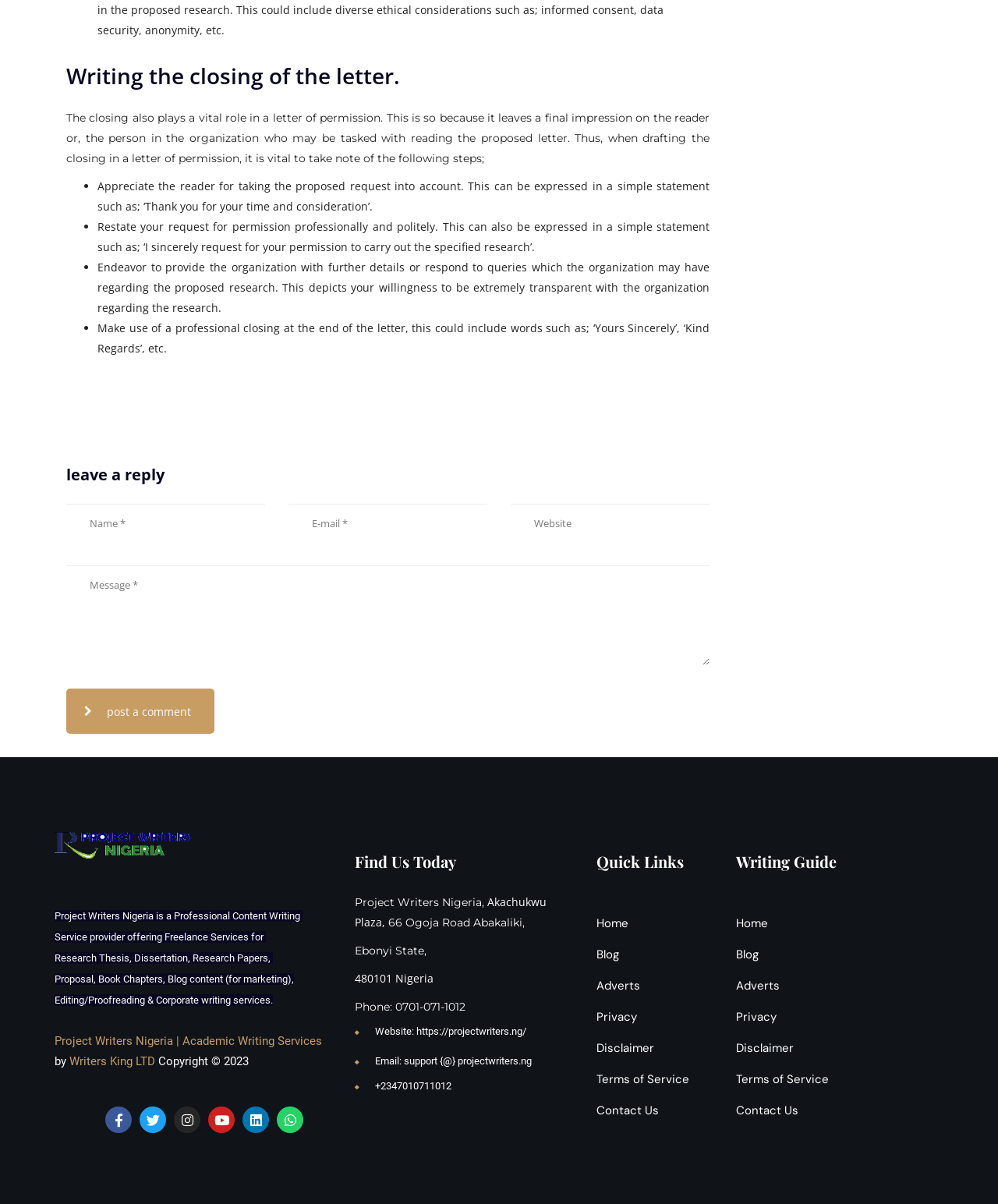Using the format (top-left x, top-left y, bottom-right x, bottom-right y), and given the element description, identify the bounding box coordinates within the screenshot: Disclaimer

[0.598, 0.857, 0.722, 0.883]